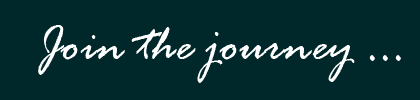Answer the question using only a single word or phrase: 
What is the tone of the atmosphere?

Welcoming and inspiring